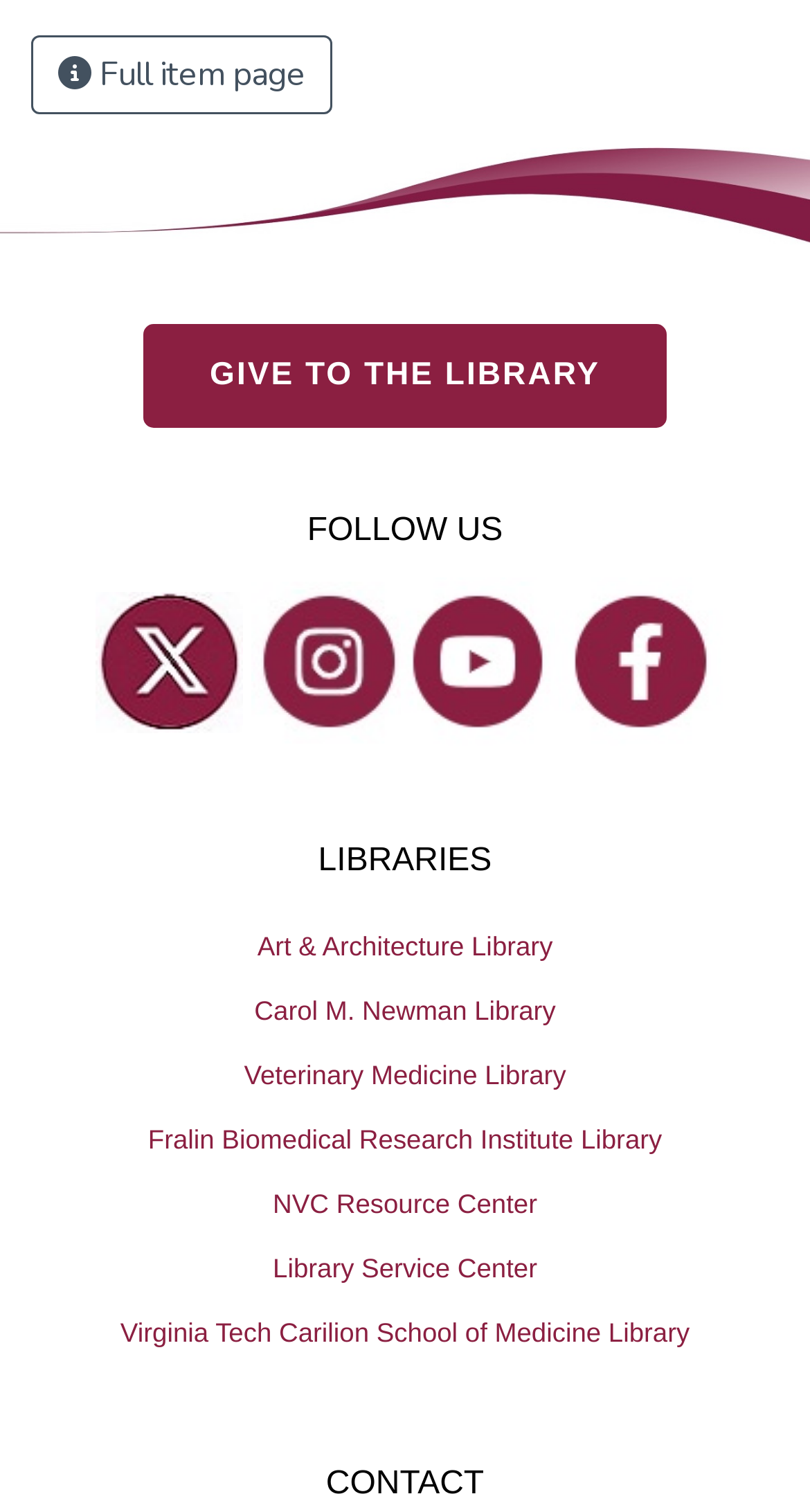Specify the bounding box coordinates (top-left x, top-left y, bottom-right x, bottom-right y) of the UI element in the screenshot that matches this description: Fralin Biomedical Research Institute Library

[0.0, 0.733, 1.0, 0.775]